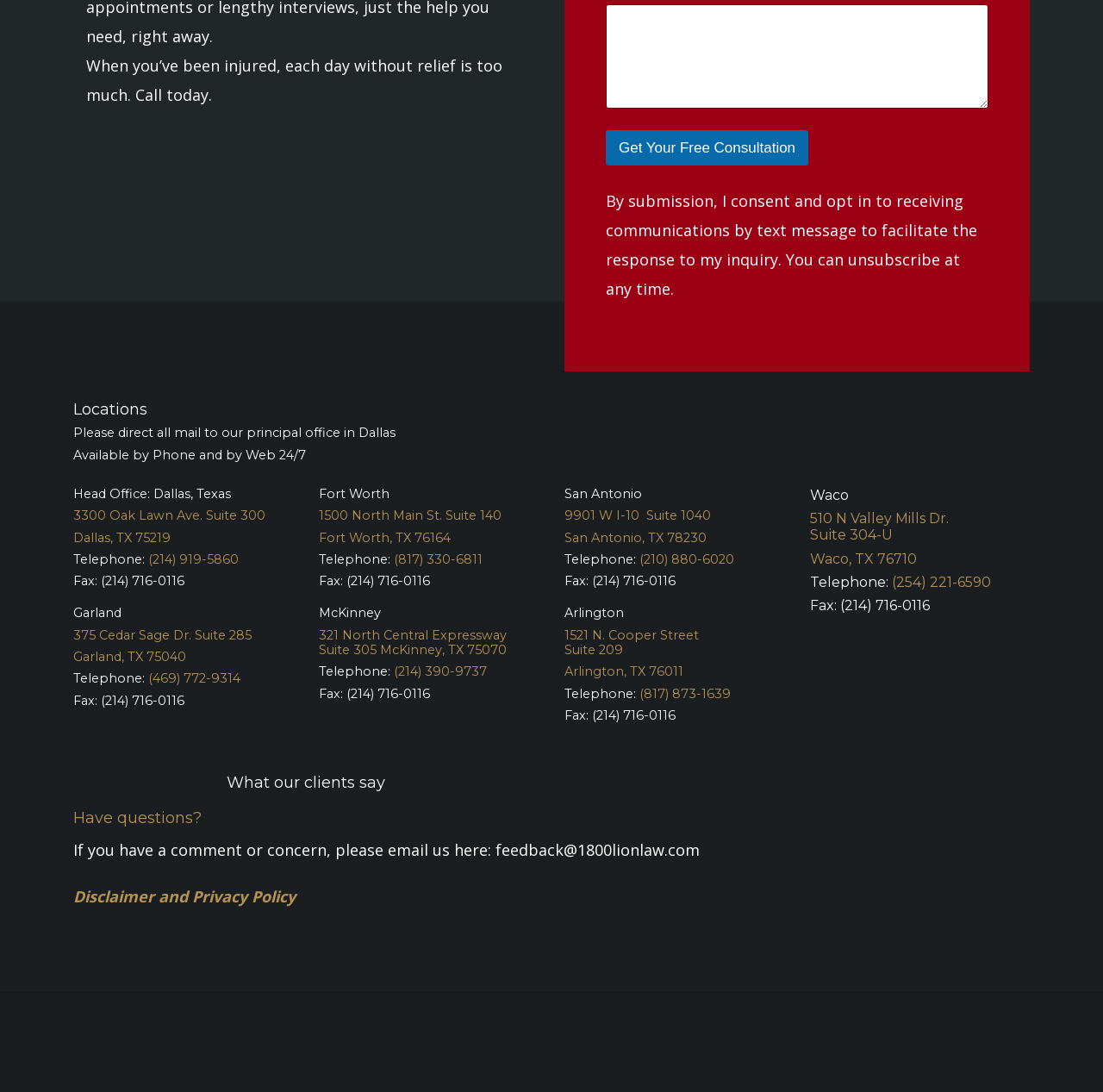Determine the bounding box coordinates of the region I should click to achieve the following instruction: "Get a free consultation". Ensure the bounding box coordinates are four float numbers between 0 and 1, i.e., [left, top, right, bottom].

[0.549, 0.119, 0.733, 0.151]